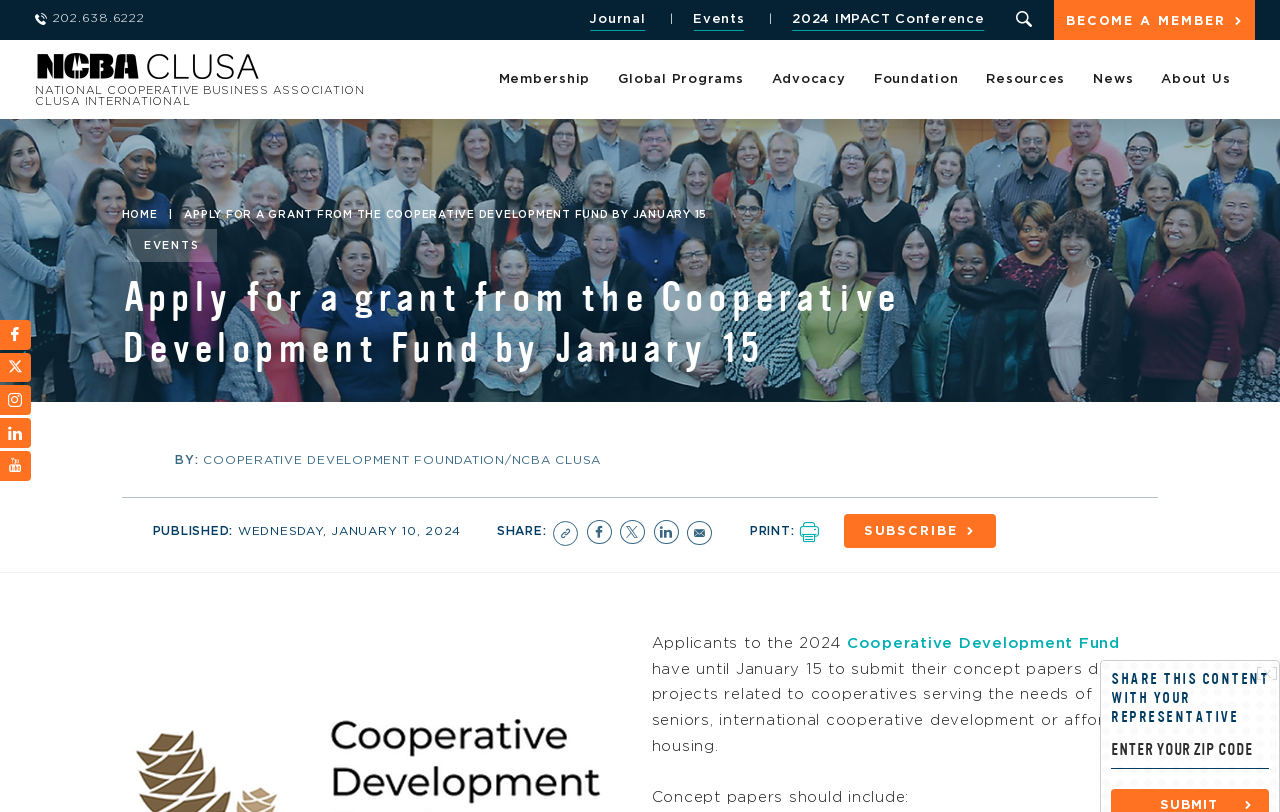Look at the image and give a detailed response to the following question: What is the deadline for submitting concept papers?

I found the answer by looking at the main content of the webpage, where it says 'Applicants to the 2024 Cooperative Development Fund have until January 15 to submit their concept papers detailing projects related to cooperatives serving the needs of seniors, international cooperative development or affordable housing.'